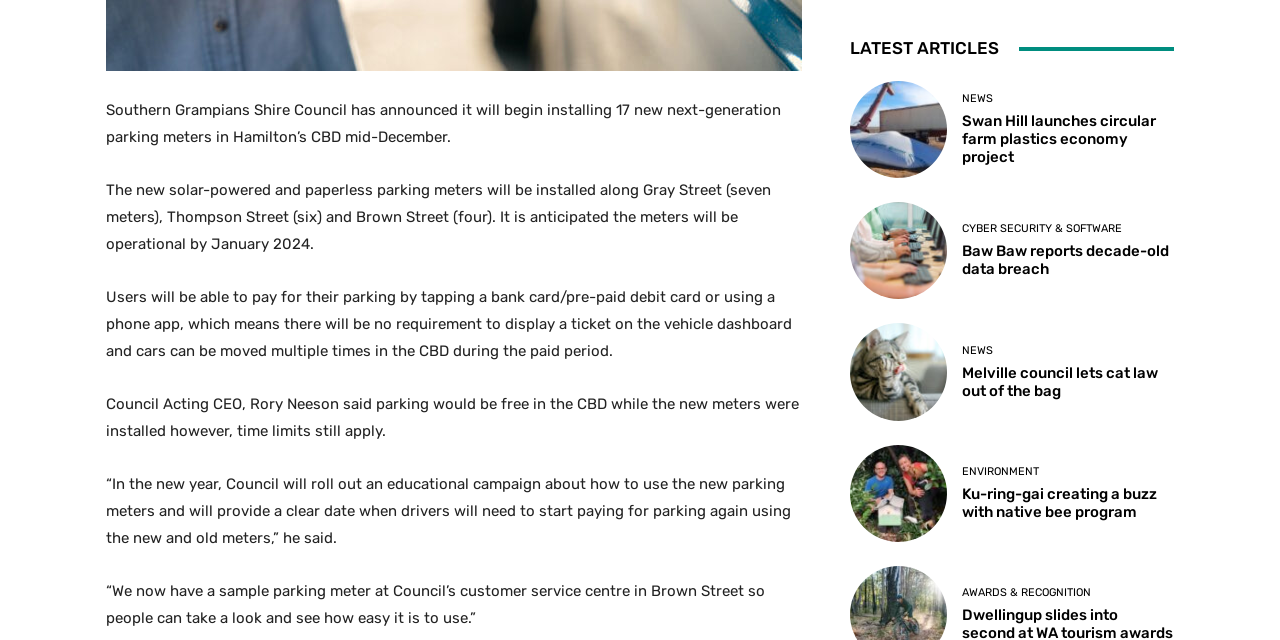Please determine the bounding box coordinates of the element's region to click in order to carry out the following instruction: "Explore Ku-ring-gai's native bee program". The coordinates should be four float numbers between 0 and 1, i.e., [left, top, right, bottom].

[0.664, 0.695, 0.74, 0.847]